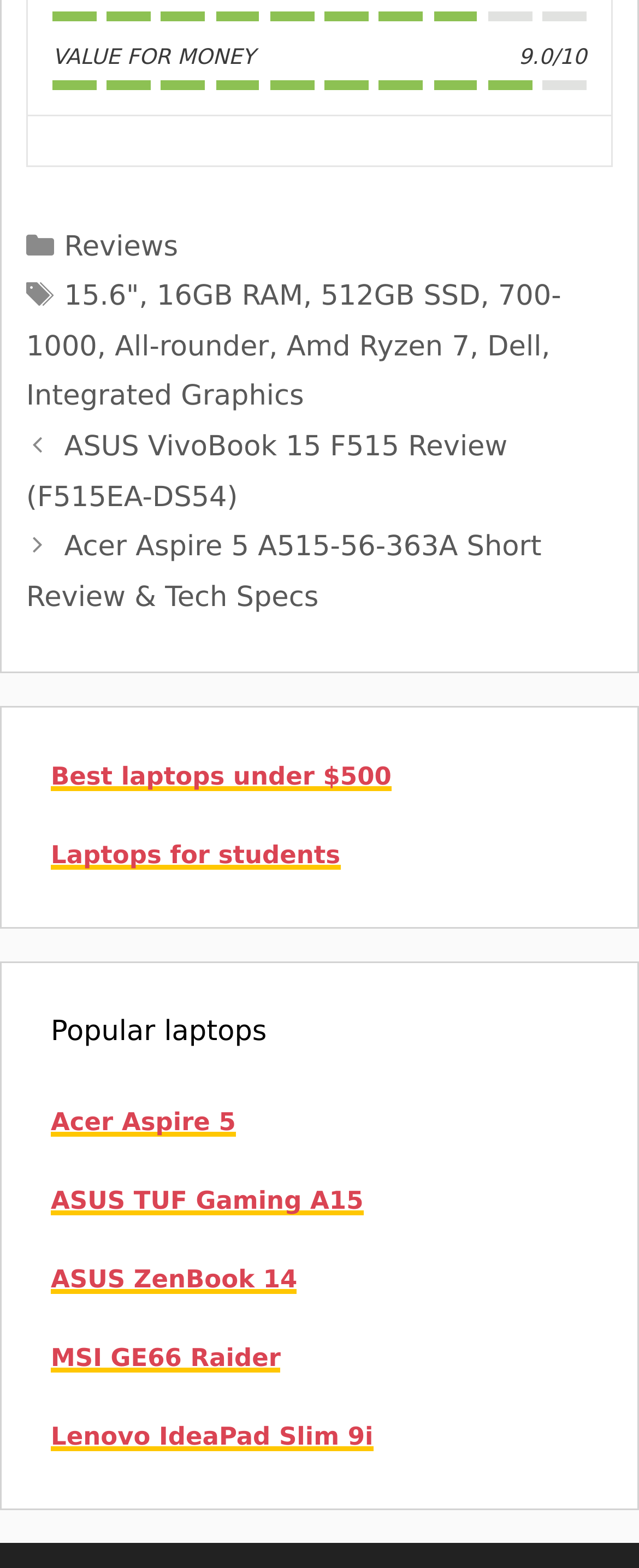Determine the bounding box coordinates of the clickable element to achieve the following action: 'Check 'Acer Aspire 5''. Provide the coordinates as four float values between 0 and 1, formatted as [left, top, right, bottom].

[0.079, 0.707, 0.369, 0.725]